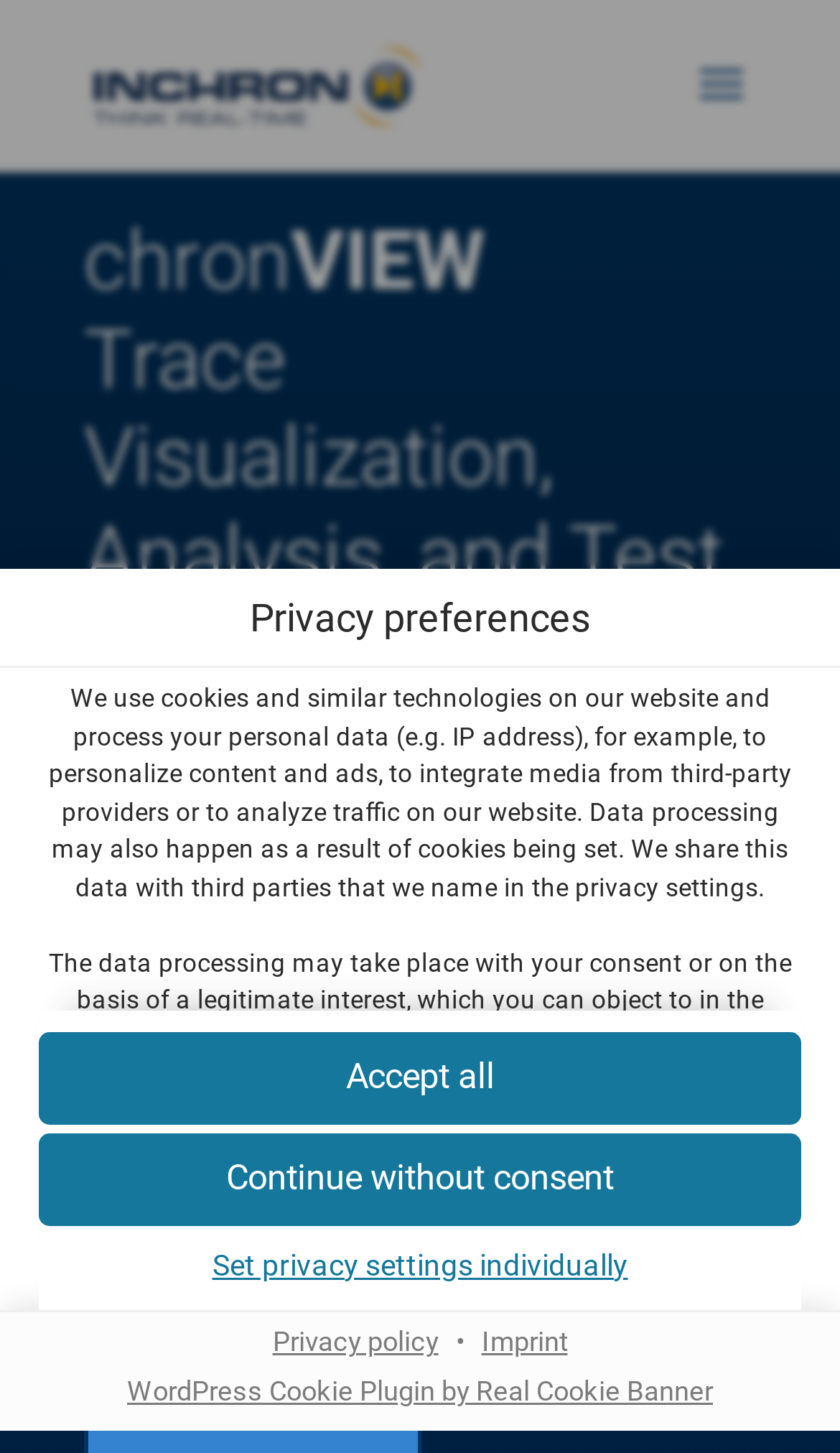What are the services divided into?
Please answer the question as detailed as possible.

The services mentioned on the webpage are divided into three groups: Functional, Statistics, and Marketing, according to their purpose.